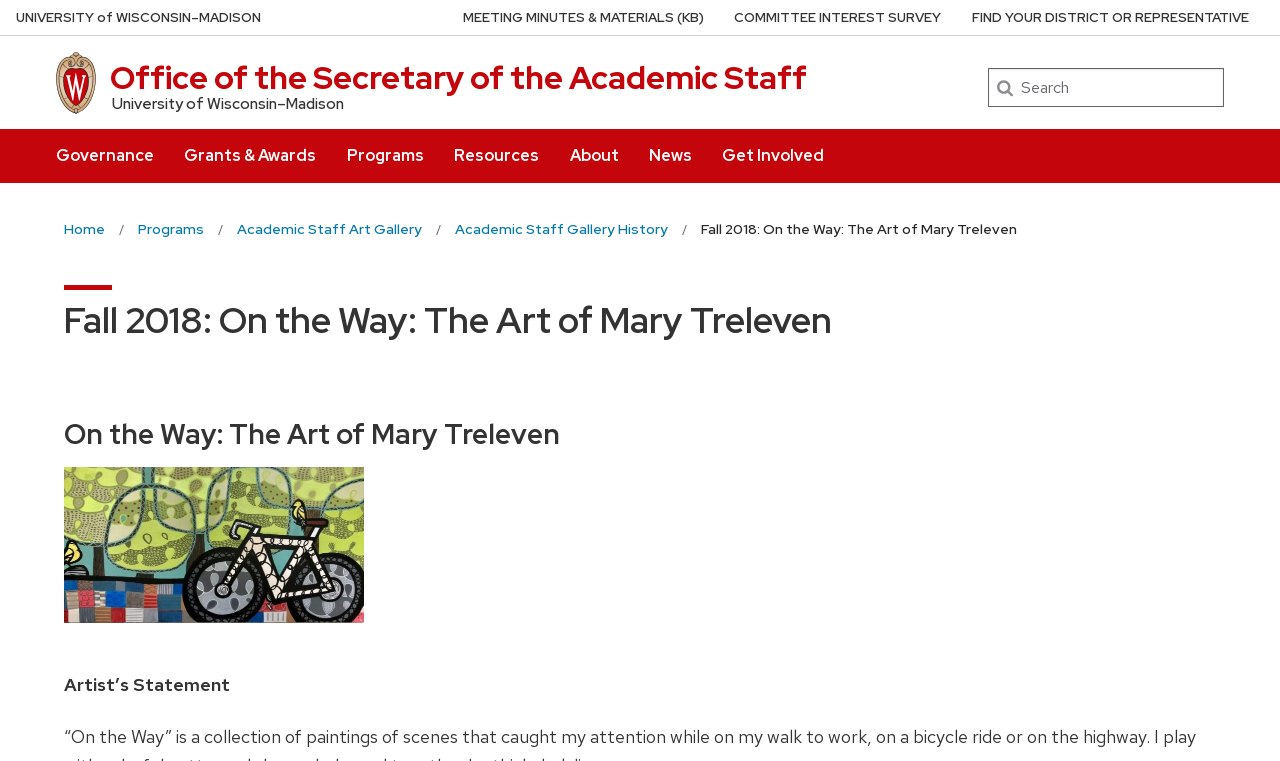Find the bounding box coordinates for the area you need to click to carry out the instruction: "View Governance". The coordinates should be four float numbers between 0 and 1, indicated as [left, top, right, bottom].

[0.044, 0.17, 0.12, 0.224]